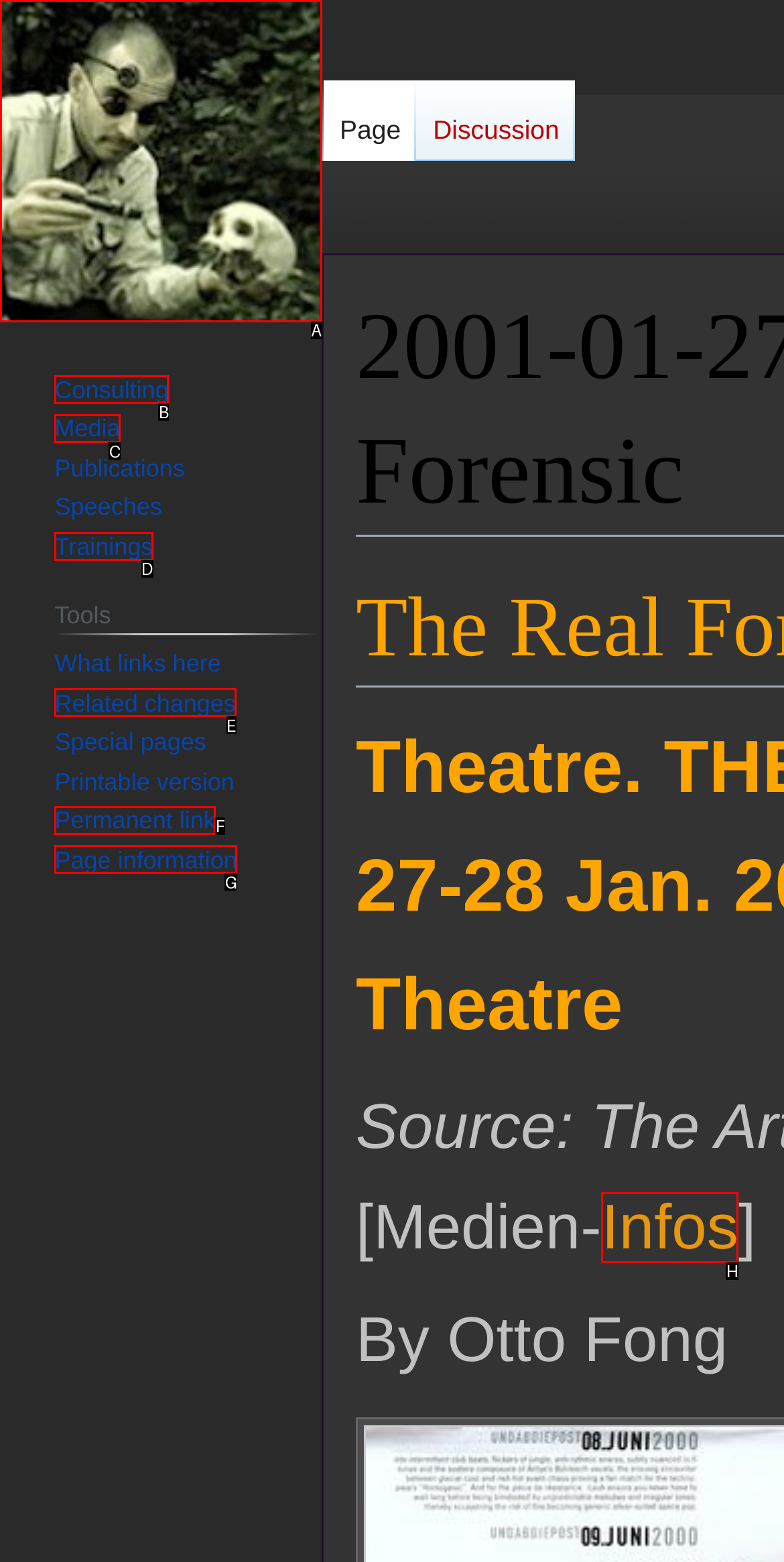Tell me which letter corresponds to the UI element that should be clicked to fulfill this instruction: View related changes
Answer using the letter of the chosen option directly.

E